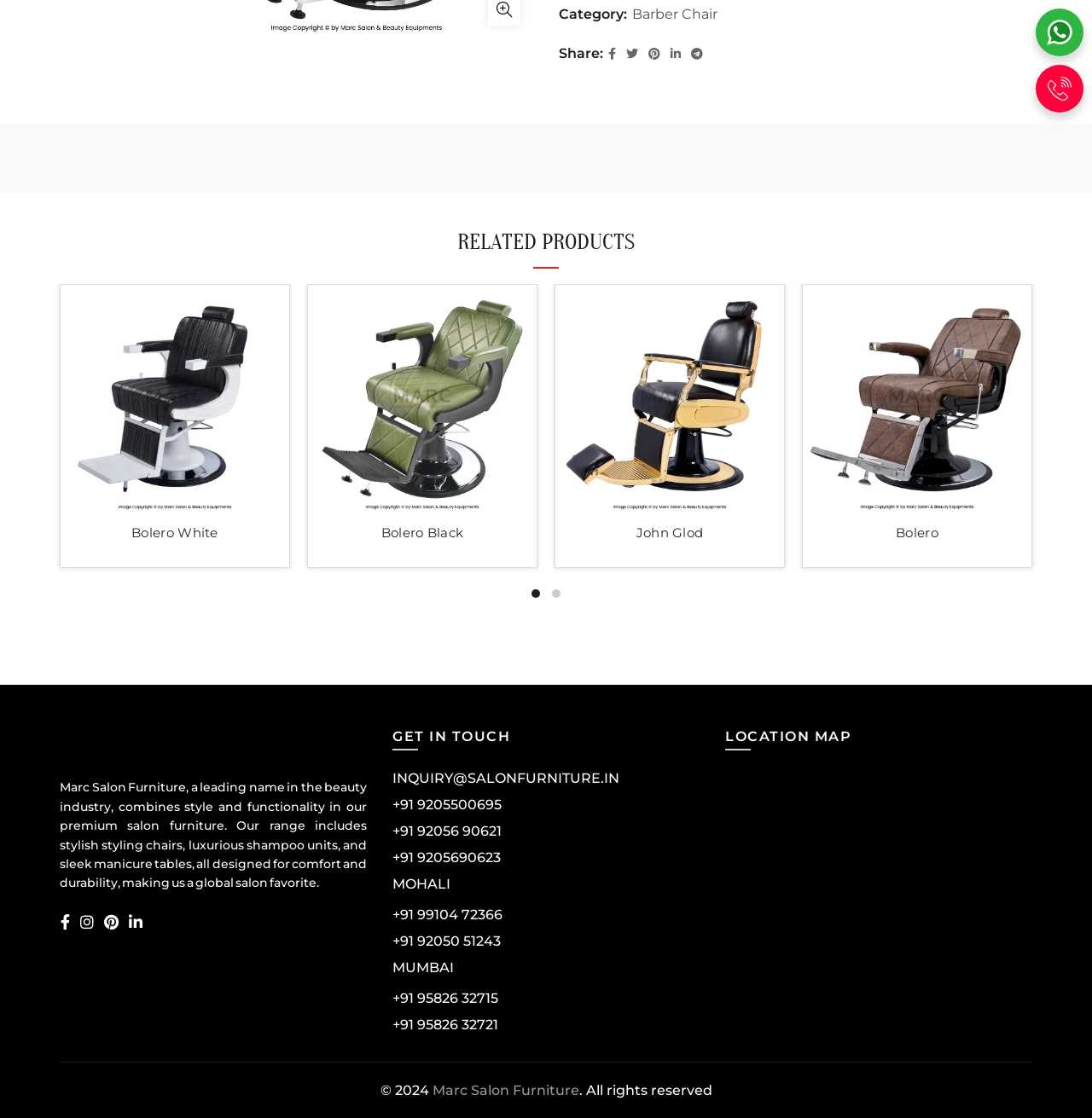Identify the bounding box for the described UI element. Provide the coordinates in (top-left x, top-left y, bottom-right x, bottom-right y) format with values ranging from 0 to 1: +91 9205690623

[0.359, 0.759, 0.459, 0.774]